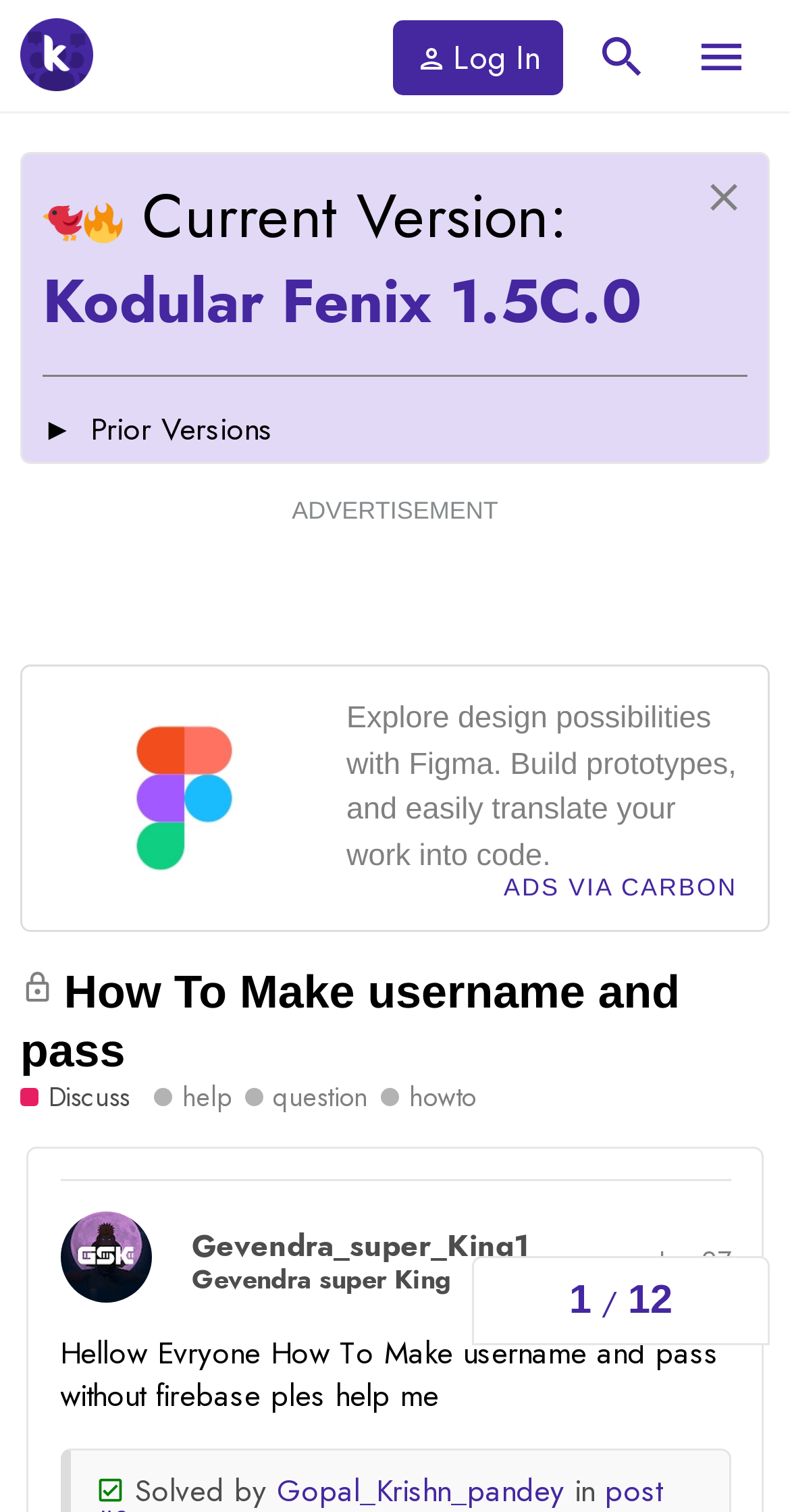Please locate and generate the primary heading on this webpage.

How To Make username and pass